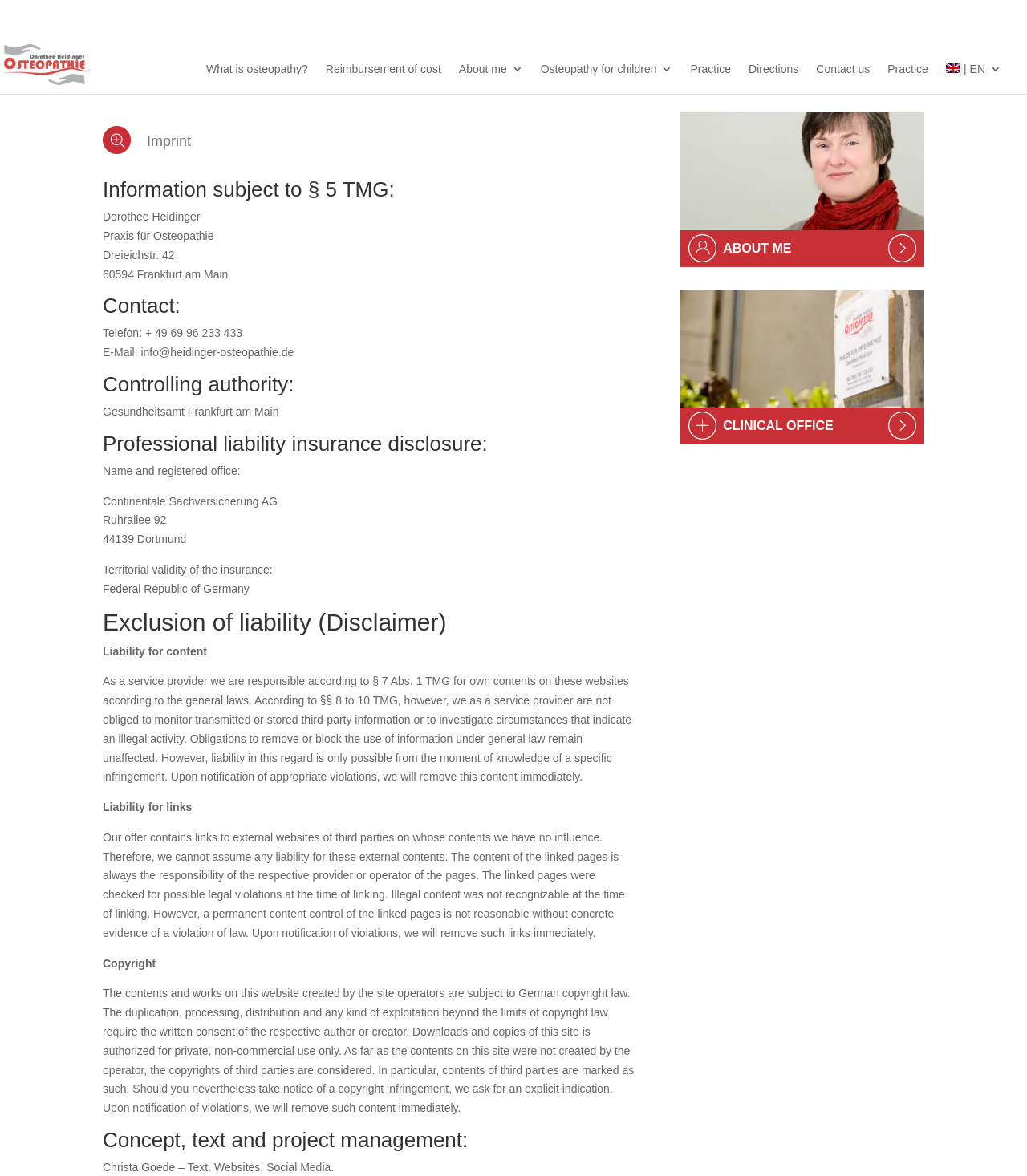Can you provide the bounding box coordinates for the element that should be clicked to implement the instruction: "Click on the 'ABOUT ME DH_icon_person DH_icon_forward' link"?

[0.704, 0.205, 0.771, 0.217]